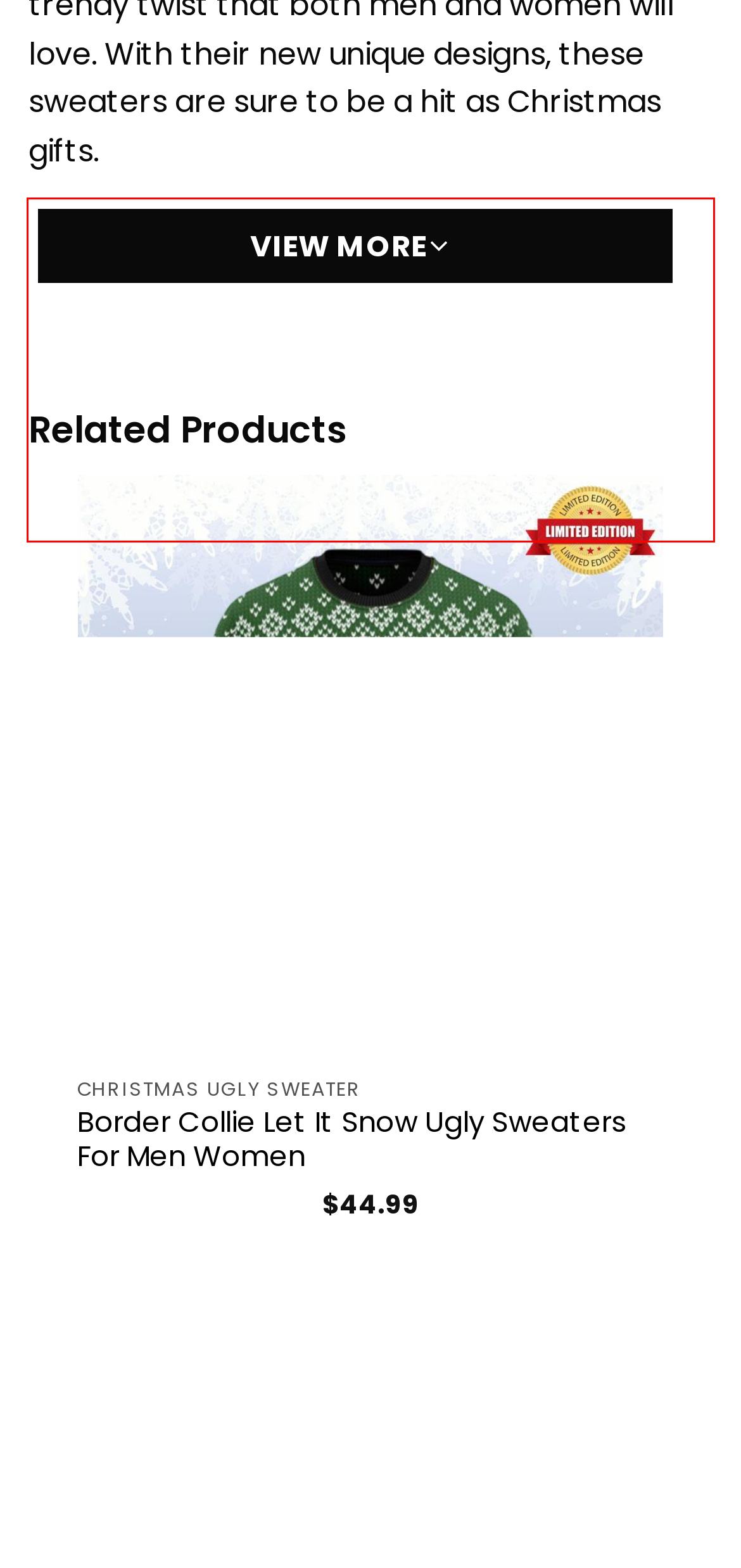Analyze the webpage screenshot and use OCR to recognize the text content in the red bounding box.

The Blue Snow Awesome Wolf Ugly Sweaters are designed with attention to detail, ensuring that you stand out from the crowd at any holiday gathering. The combination of blue snowflakes and an awesome wolf design creates a fun and festive look that captures the spirit of Christmas perfectly.